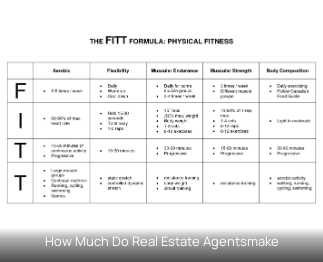Answer the question below using just one word or a short phrase: 
What is required to optimize Body Composition?

Balanced diet and exercise